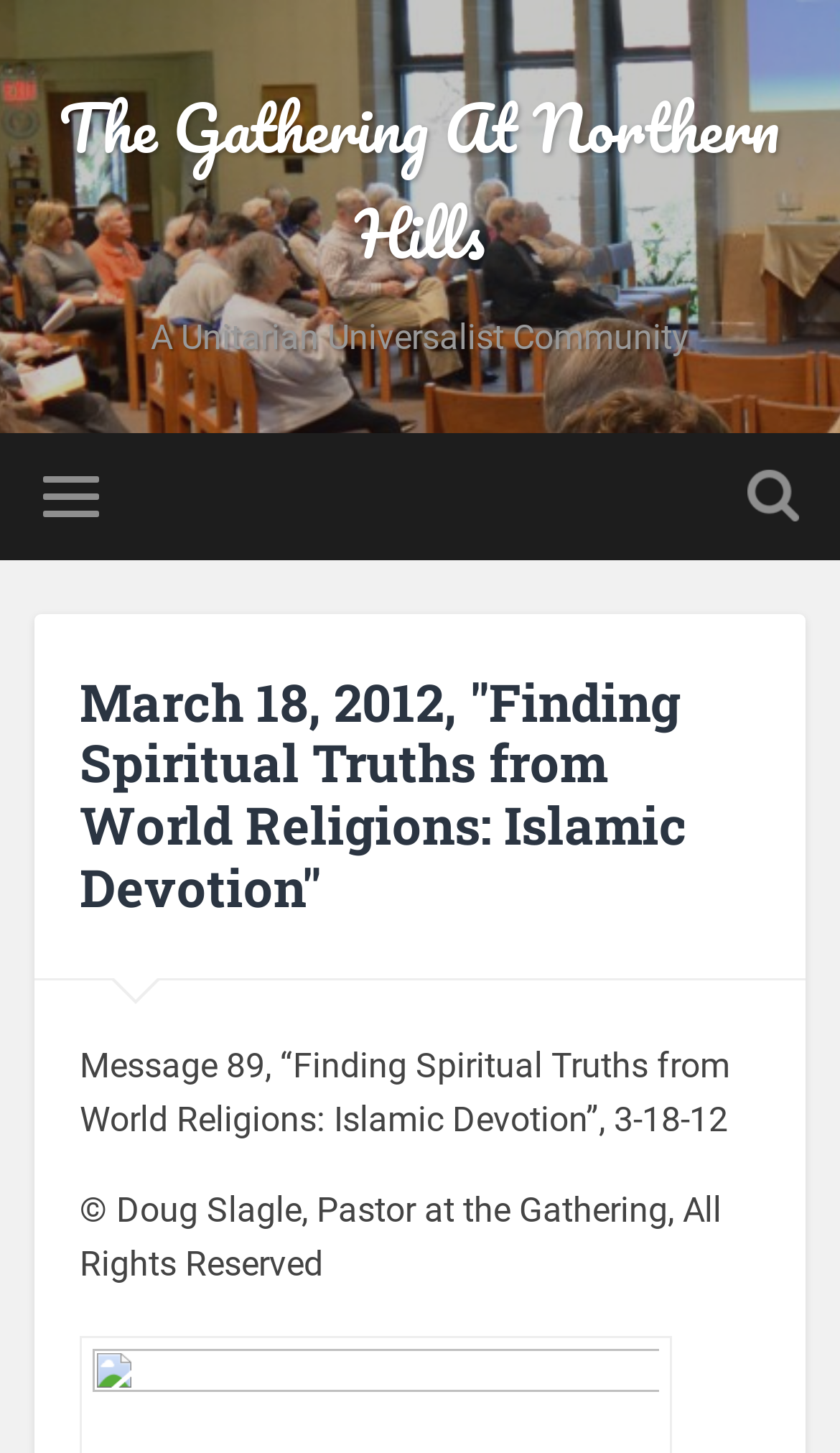Identify and provide the main heading of the webpage.

March 18, 2012, "Finding Spiritual Truths from World Religions: Islamic Devotion"